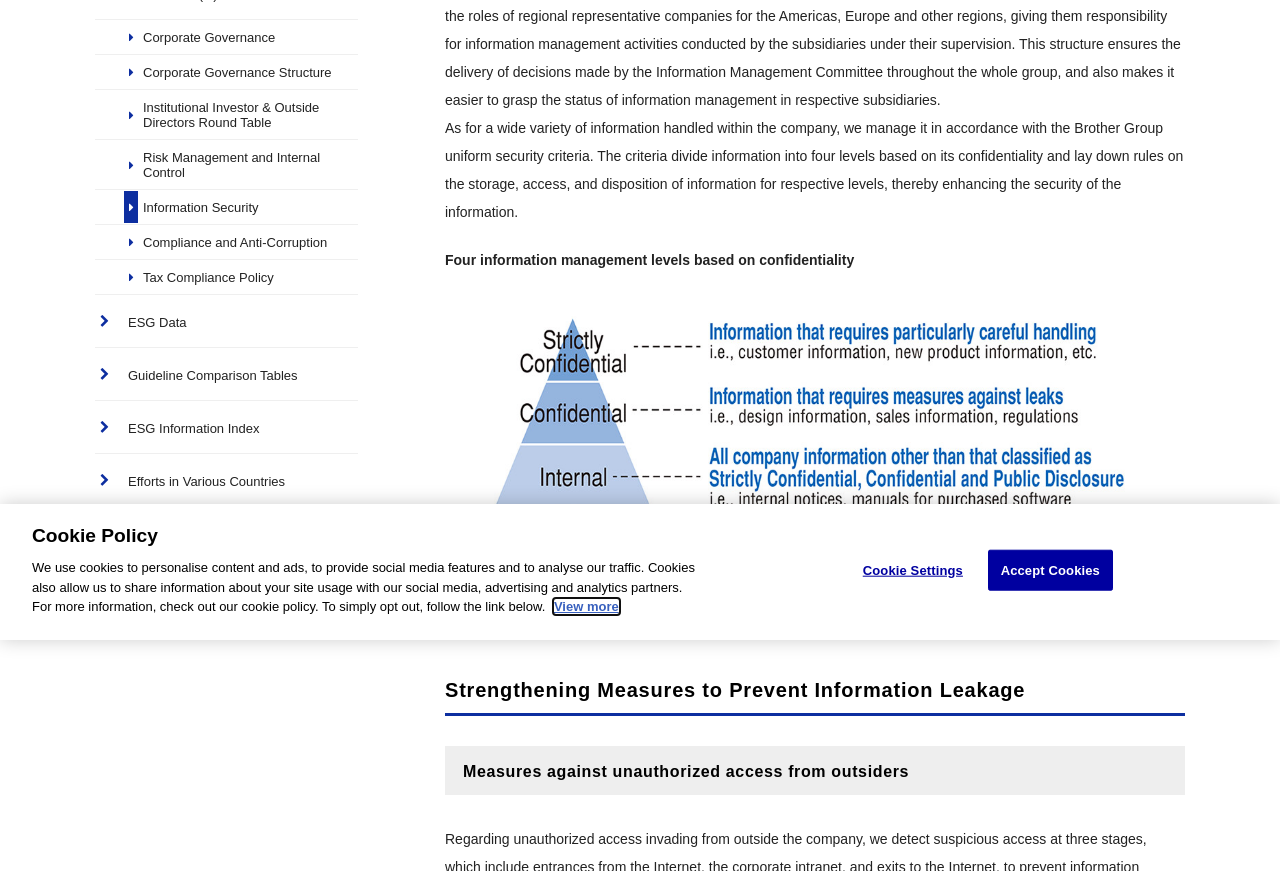Identify the bounding box of the UI element that matches this description: "ESG Information Index".

[0.074, 0.461, 0.279, 0.522]